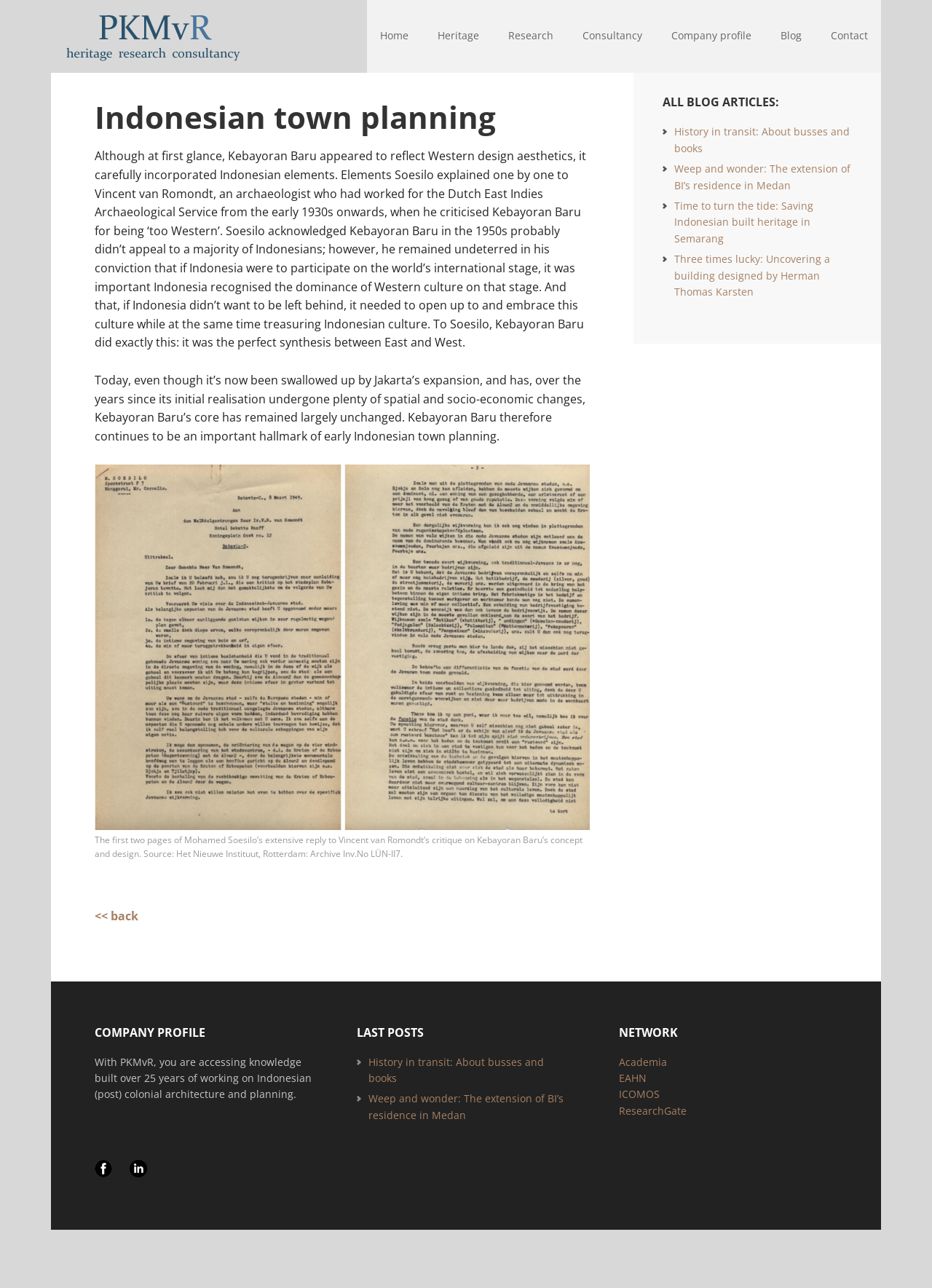What is the company profile about?
Based on the image, respond with a single word or phrase.

PKMvR